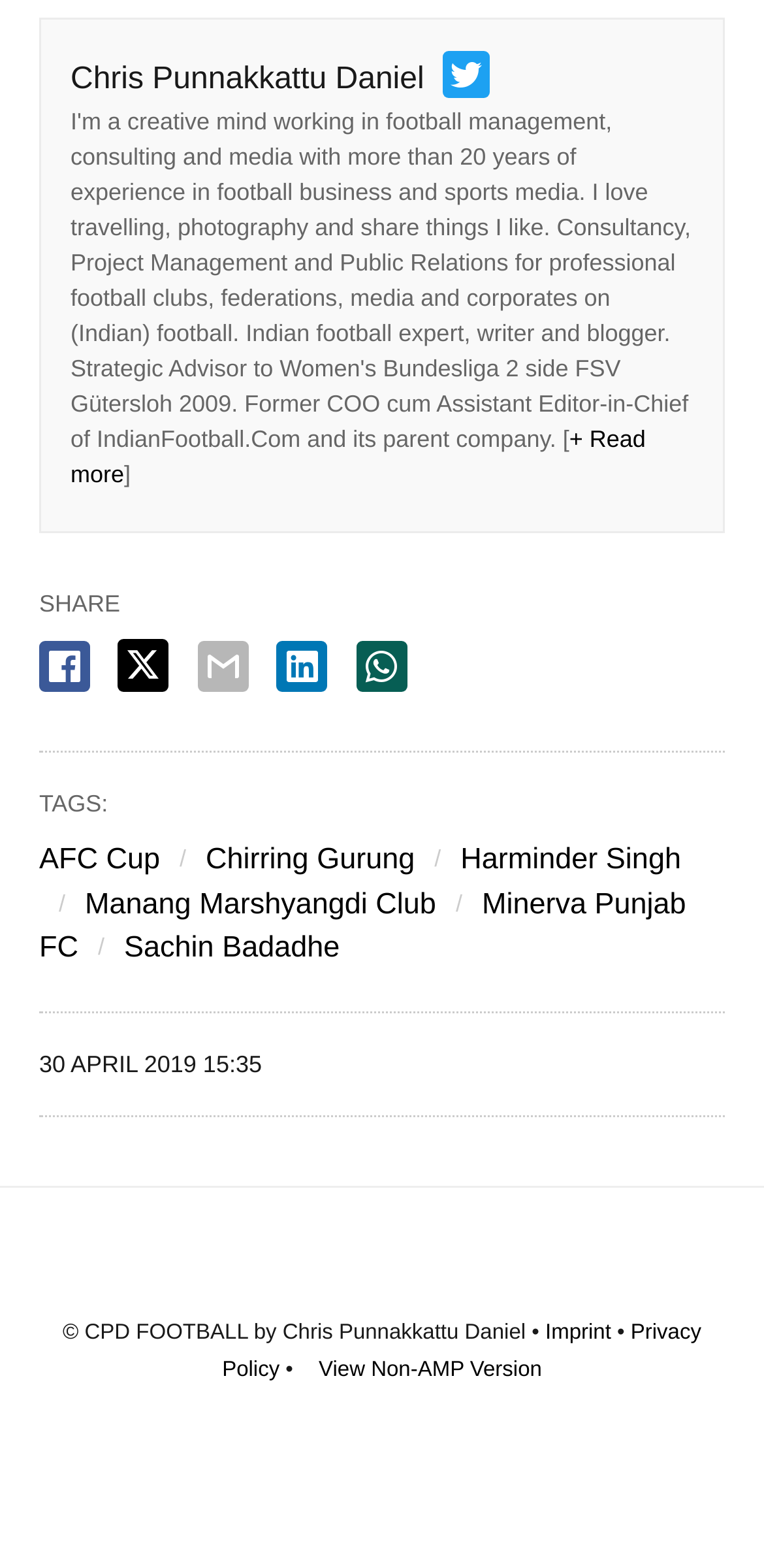Predict the bounding box for the UI component with the following description: "Imprint".

[0.714, 0.842, 0.8, 0.857]